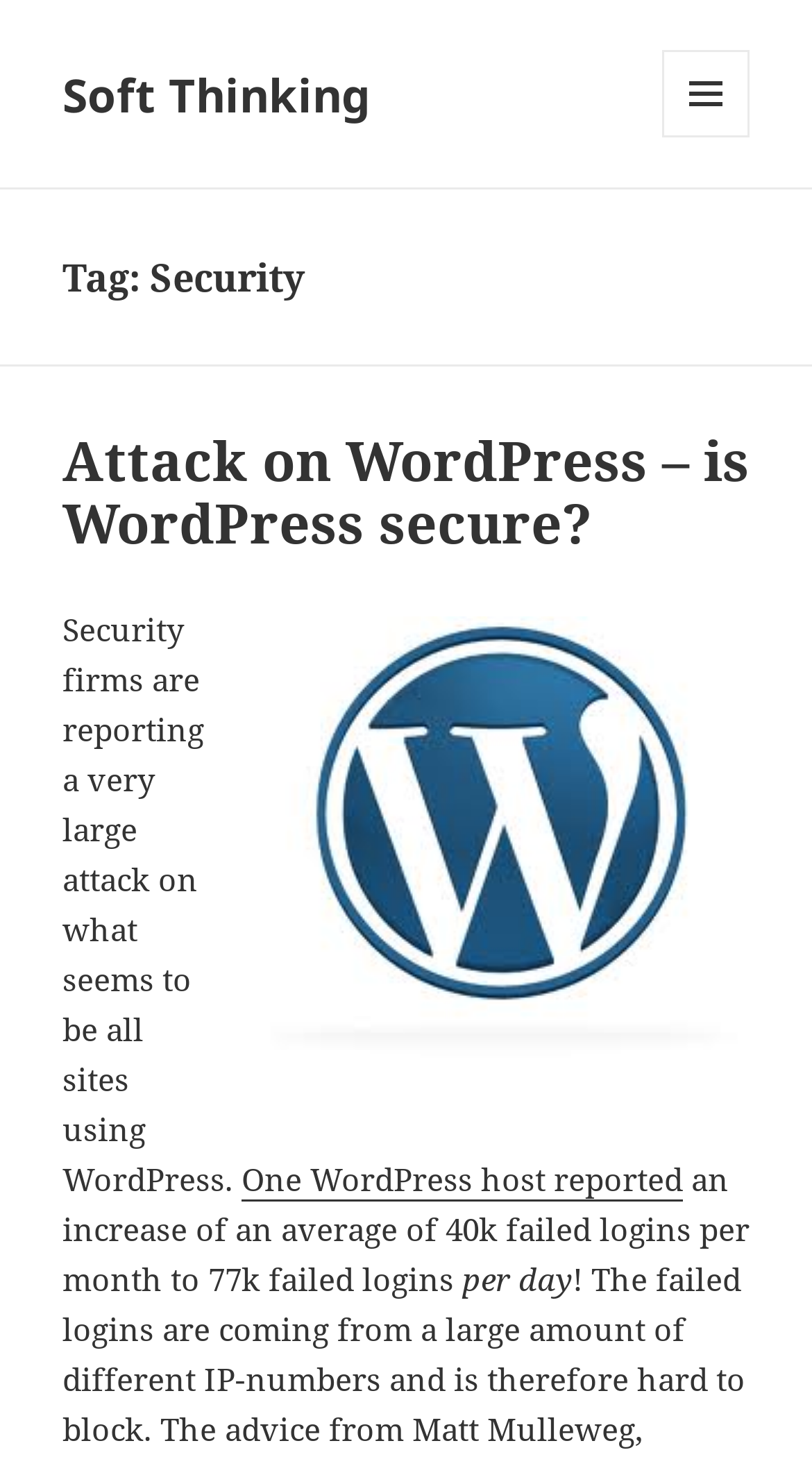Present a detailed account of what is displayed on the webpage.

The webpage is about security, specifically focusing on WordPress security. At the top-left corner, there is a link to "Soft Thinking". On the top-right corner, there is a button labeled "MENU AND WIDGETS" that is not expanded. 

Below the button, there is a header section that spans the entire width of the page. Within this section, there is a heading that reads "Tag: Security". Below this heading, there is another section that contains a heading "Attack on WordPress – is WordPress secure?" with a link to the same title. 

To the right of the heading, there is an image related to WordPress. Below the image, there is a block of text that describes a large attack on WordPress sites, reporting a significant increase in failed logins per month. The text also mentions that one WordPress host reported an average of 77,000 failed logins per day.